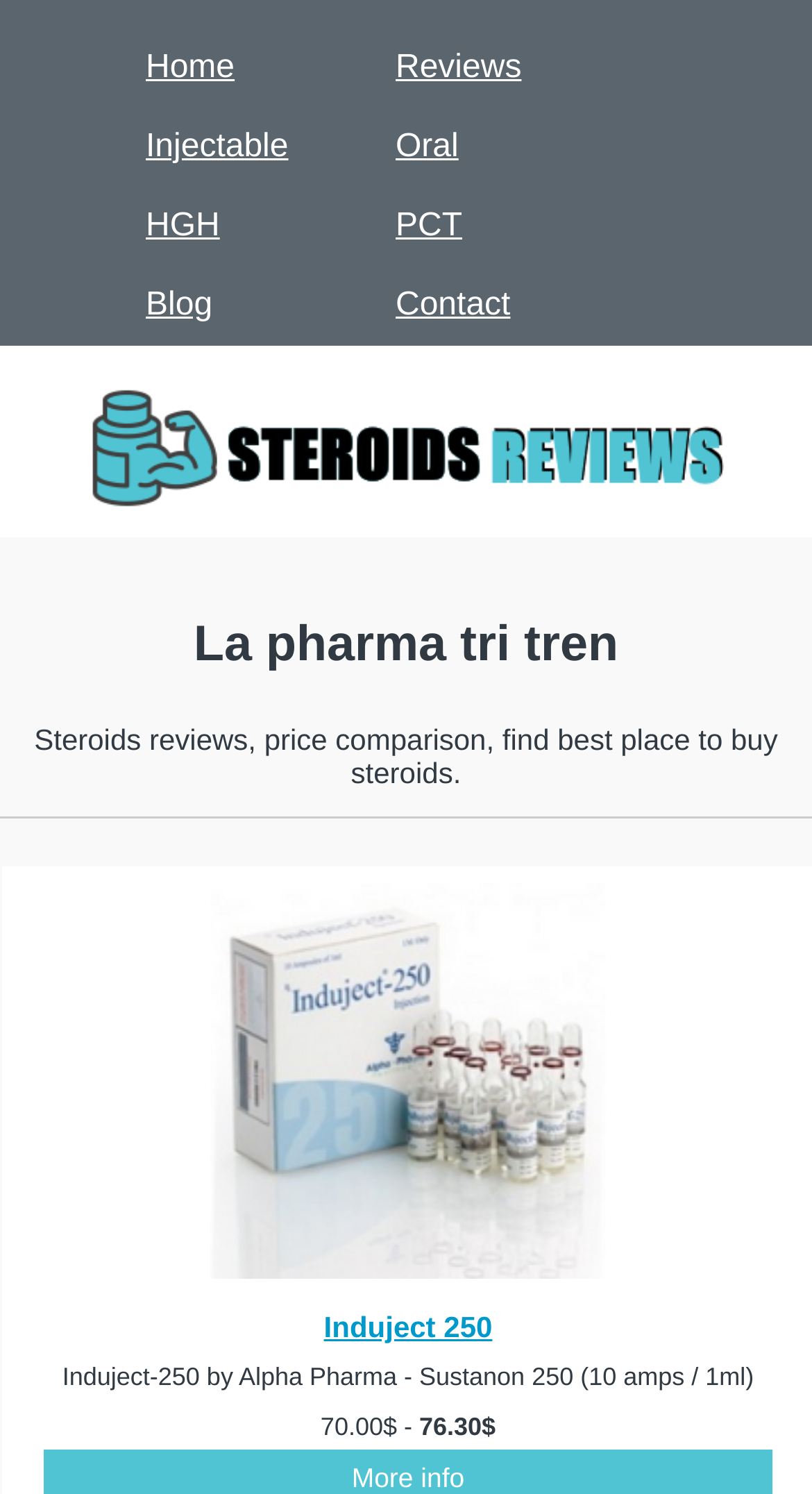Please identify the coordinates of the bounding box that should be clicked to fulfill this instruction: "Click on Home".

[0.154, 0.02, 0.315, 0.071]